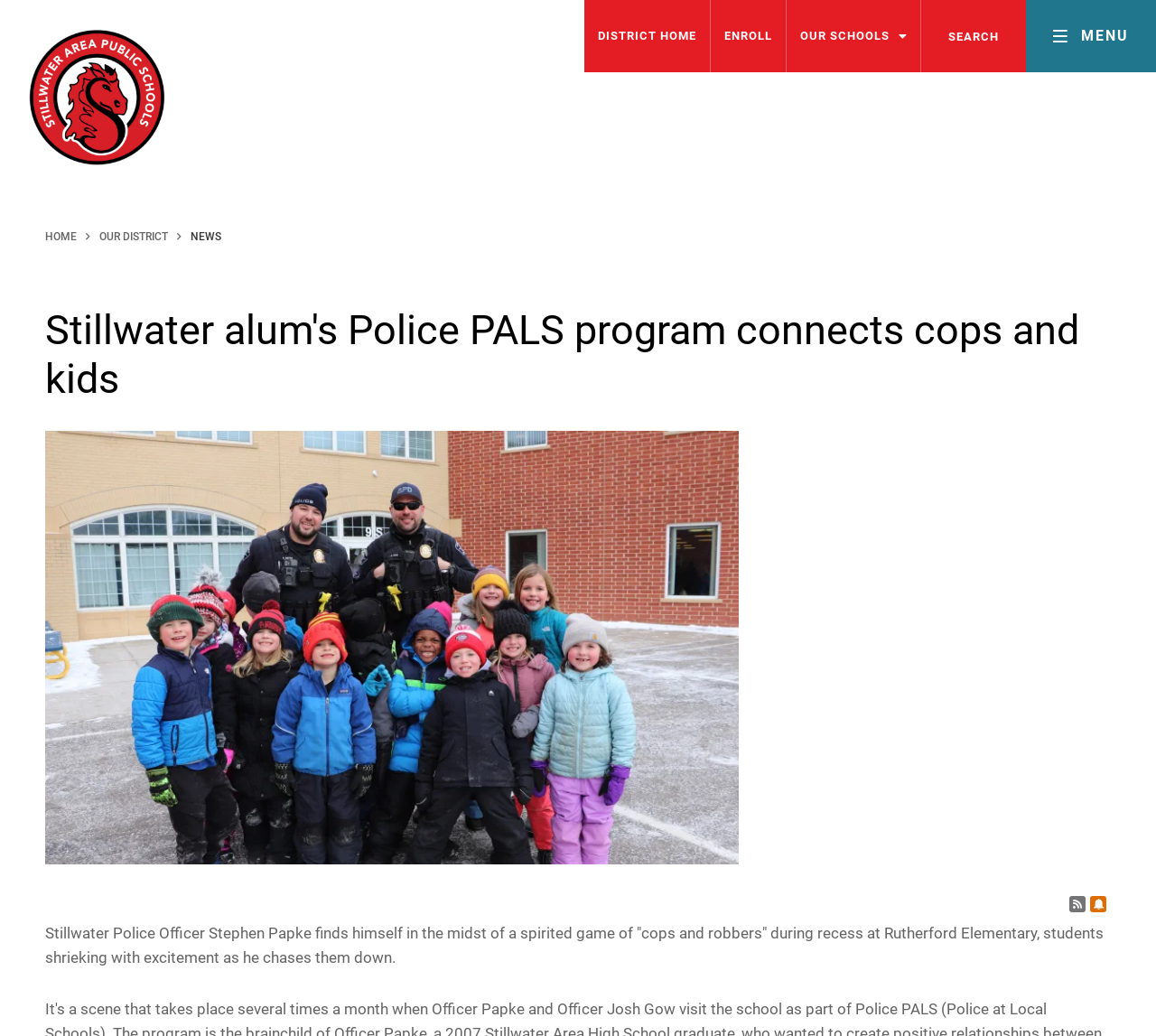What is the name of the elementary school mentioned in the article?
Refer to the image and give a detailed answer to the query.

I found the answer by reading the article content, which mentions 'Stillwater Police Officer Stephen Papke visits his alma mater Rutherford Elementary as part of the Police PALS program...'.